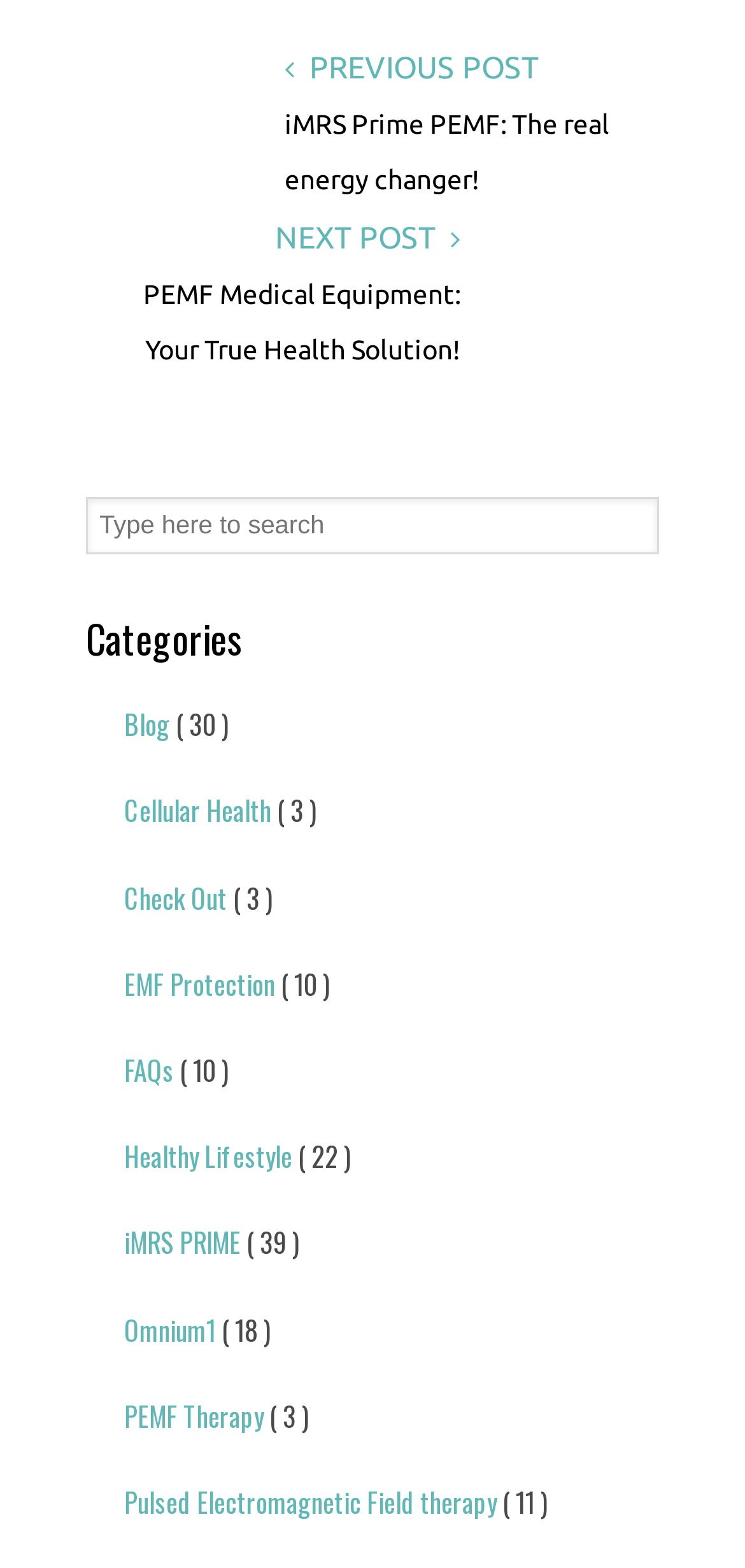Locate the bounding box coordinates of the clickable region to complete the following instruction: "Read about PEMF Medical Equipment."

[0.192, 0.178, 0.618, 0.233]